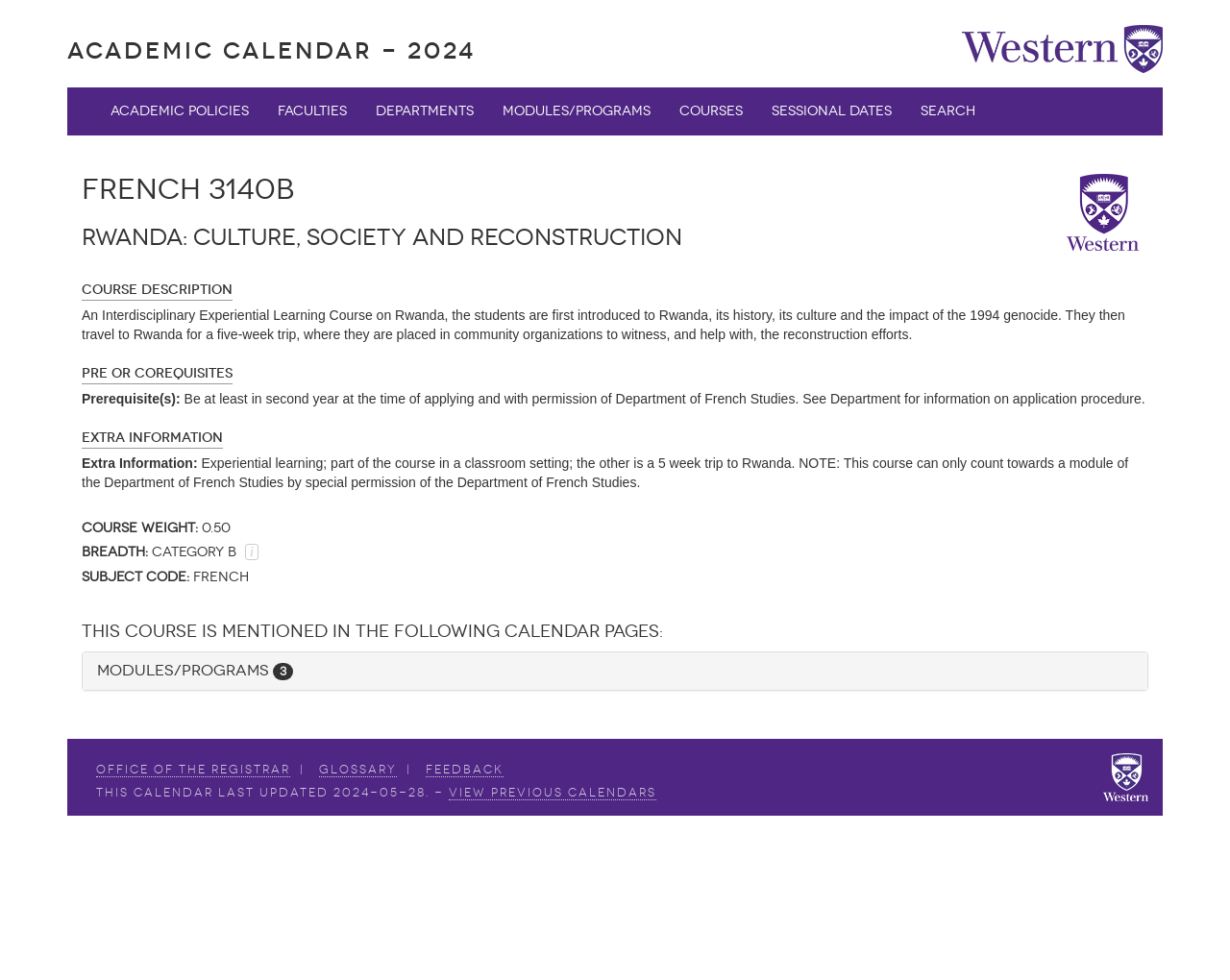Locate the bounding box of the user interface element based on this description: "view Previous Calendars".

[0.365, 0.802, 0.534, 0.816]